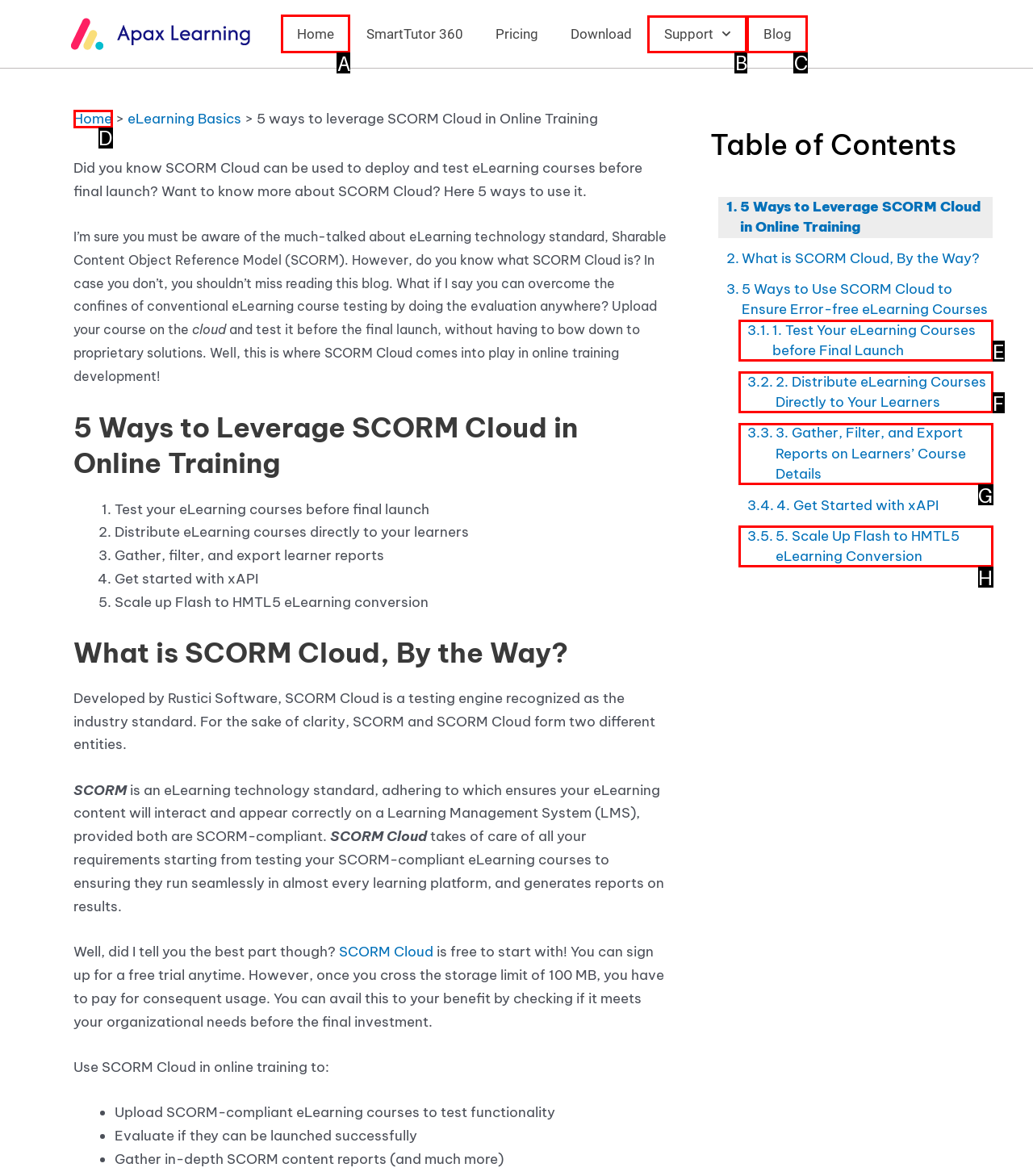Which UI element should be clicked to perform the following task: Click on the 'Home' link? Answer with the corresponding letter from the choices.

A